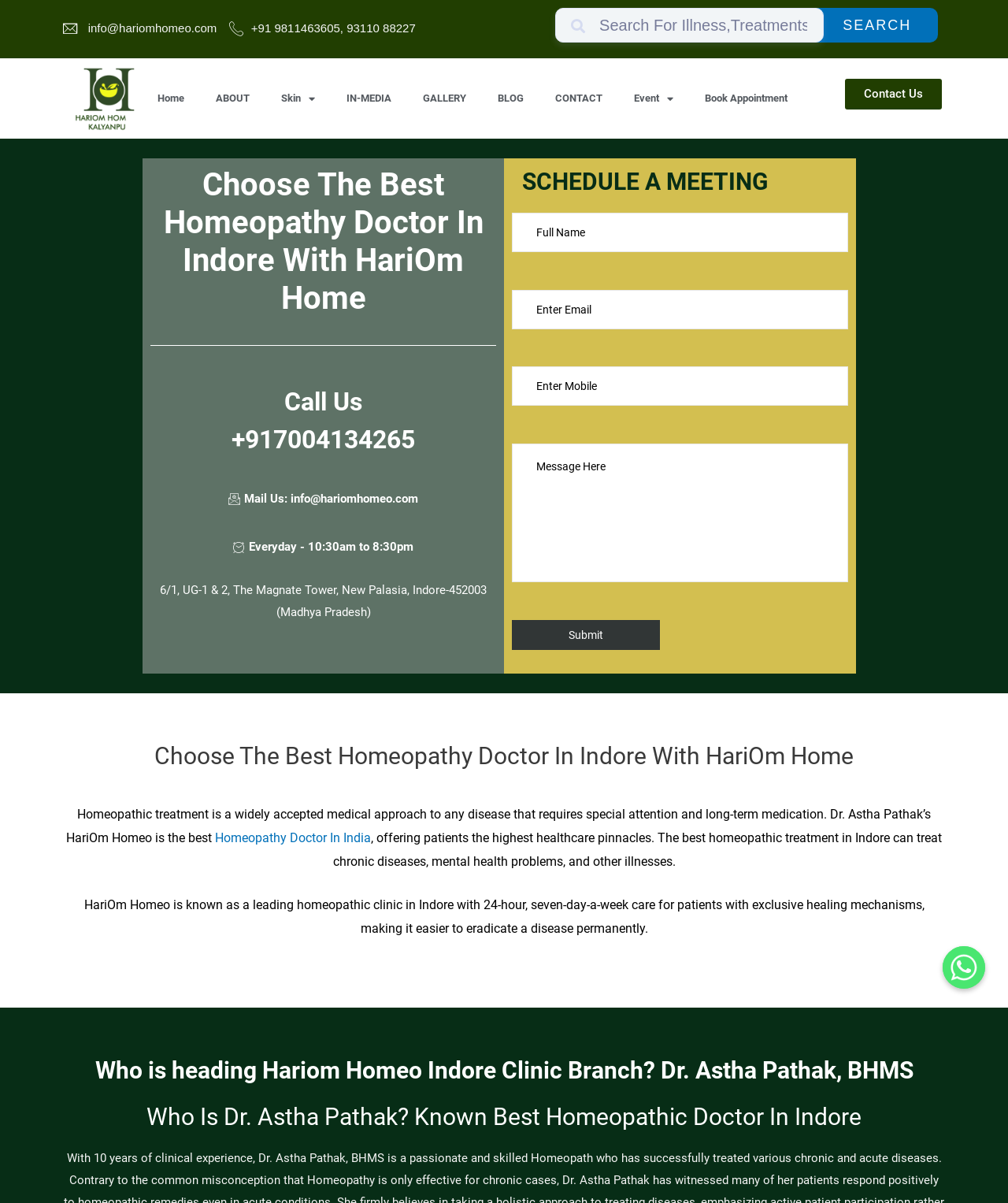What is the name of the homeopathic doctor heading Hariom Homeo Indore Clinic Branch?
Please respond to the question thoroughly and include all relevant details.

The name of the homeopathic doctor heading Hariom Homeo Indore Clinic Branch can be found in the middle section of the webpage, where it is mentioned as 'Dr. Astha Pathak, BHMS'.